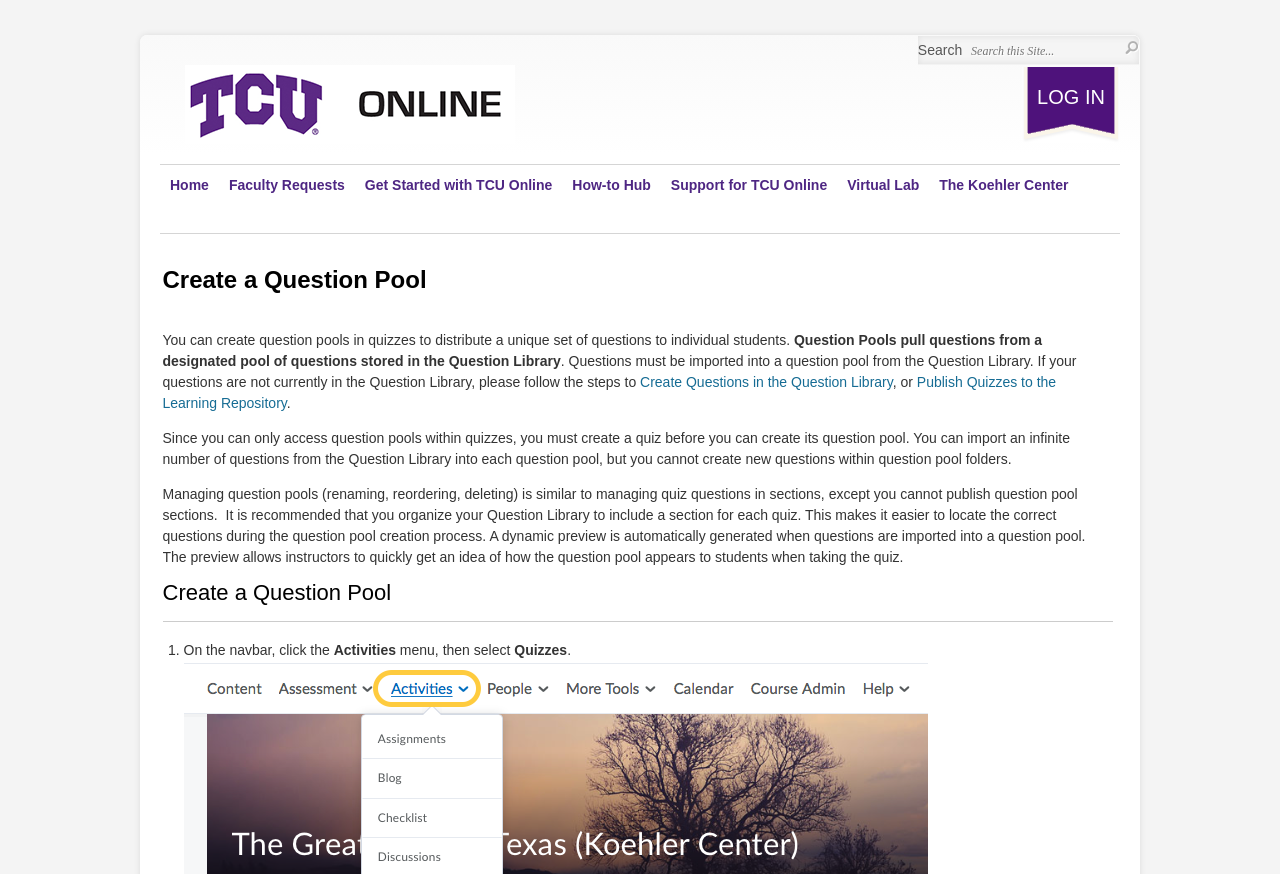Please determine the bounding box coordinates, formatted as (top-left x, top-left y, bottom-right x, bottom-right y), with all values as floating point numbers between 0 and 1. Identify the bounding box of the region described as: Support for TCU Online

[0.516, 0.189, 0.654, 0.236]